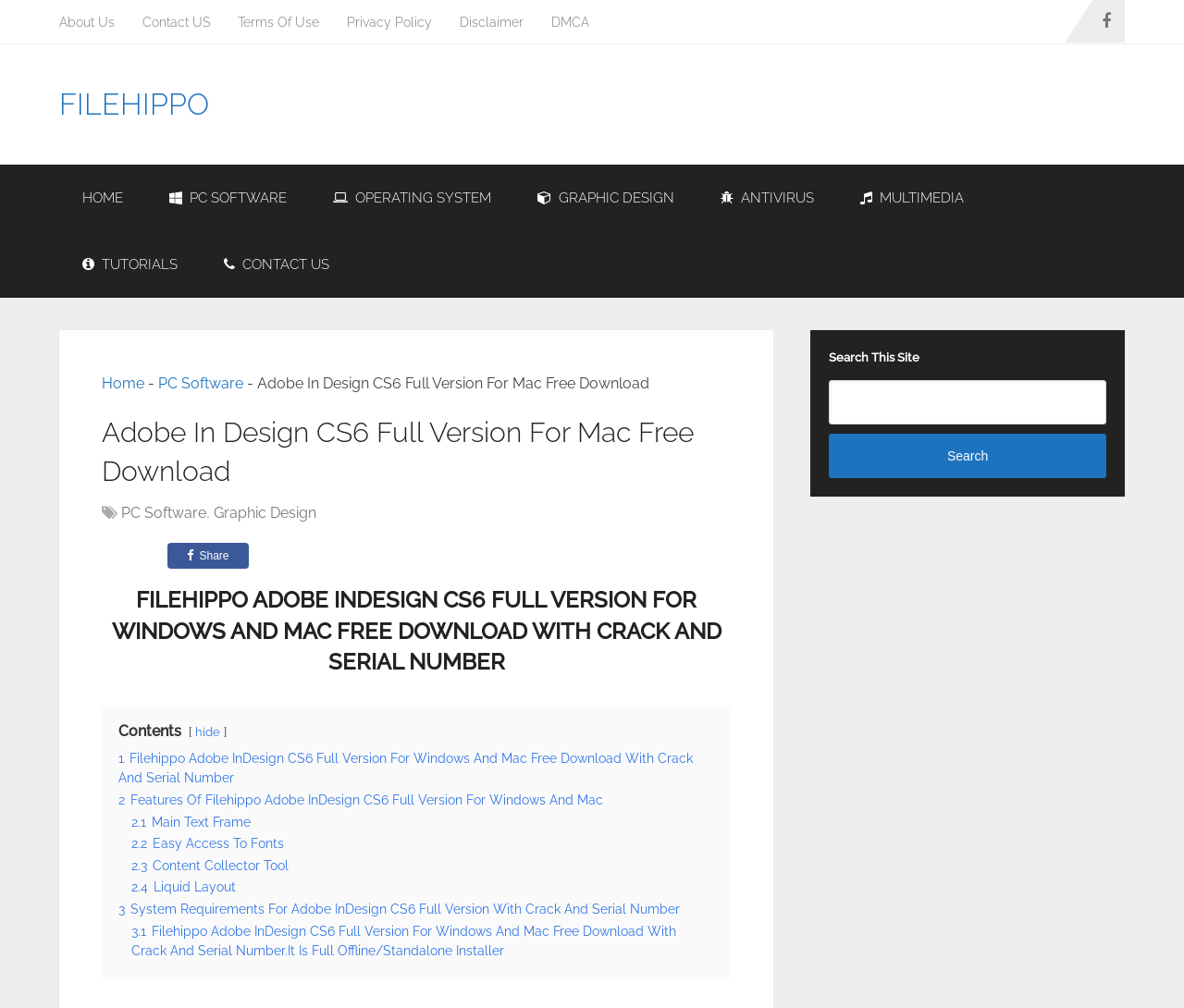Please find the bounding box coordinates of the clickable region needed to complete the following instruction: "Click on Share". The bounding box coordinates must consist of four float numbers between 0 and 1, i.e., [left, top, right, bottom].

[0.141, 0.539, 0.21, 0.564]